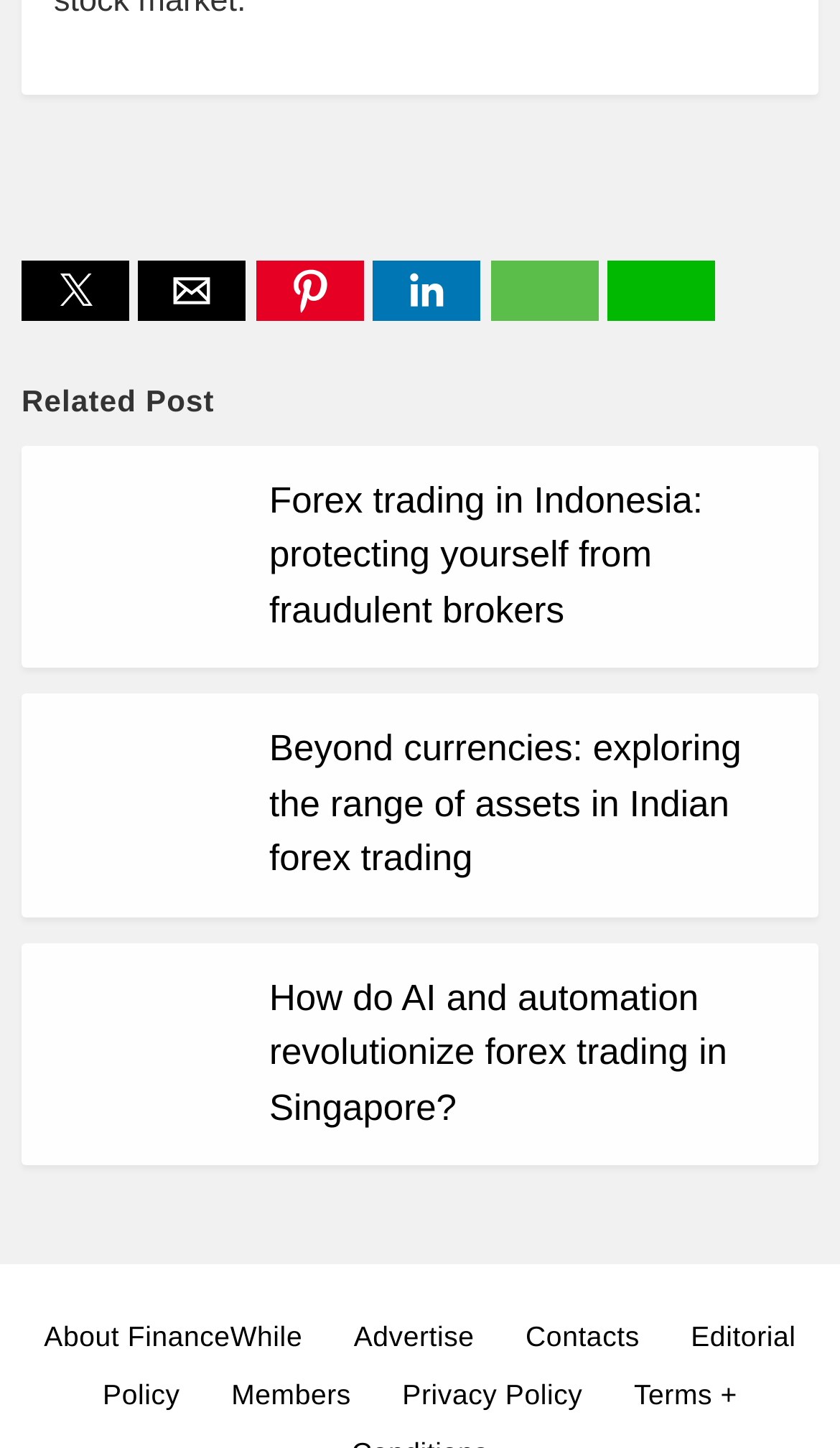Pinpoint the bounding box coordinates of the element you need to click to execute the following instruction: "Share on Twitter". The bounding box should be represented by four float numbers between 0 and 1, in the format [left, top, right, bottom].

[0.026, 0.179, 0.154, 0.221]